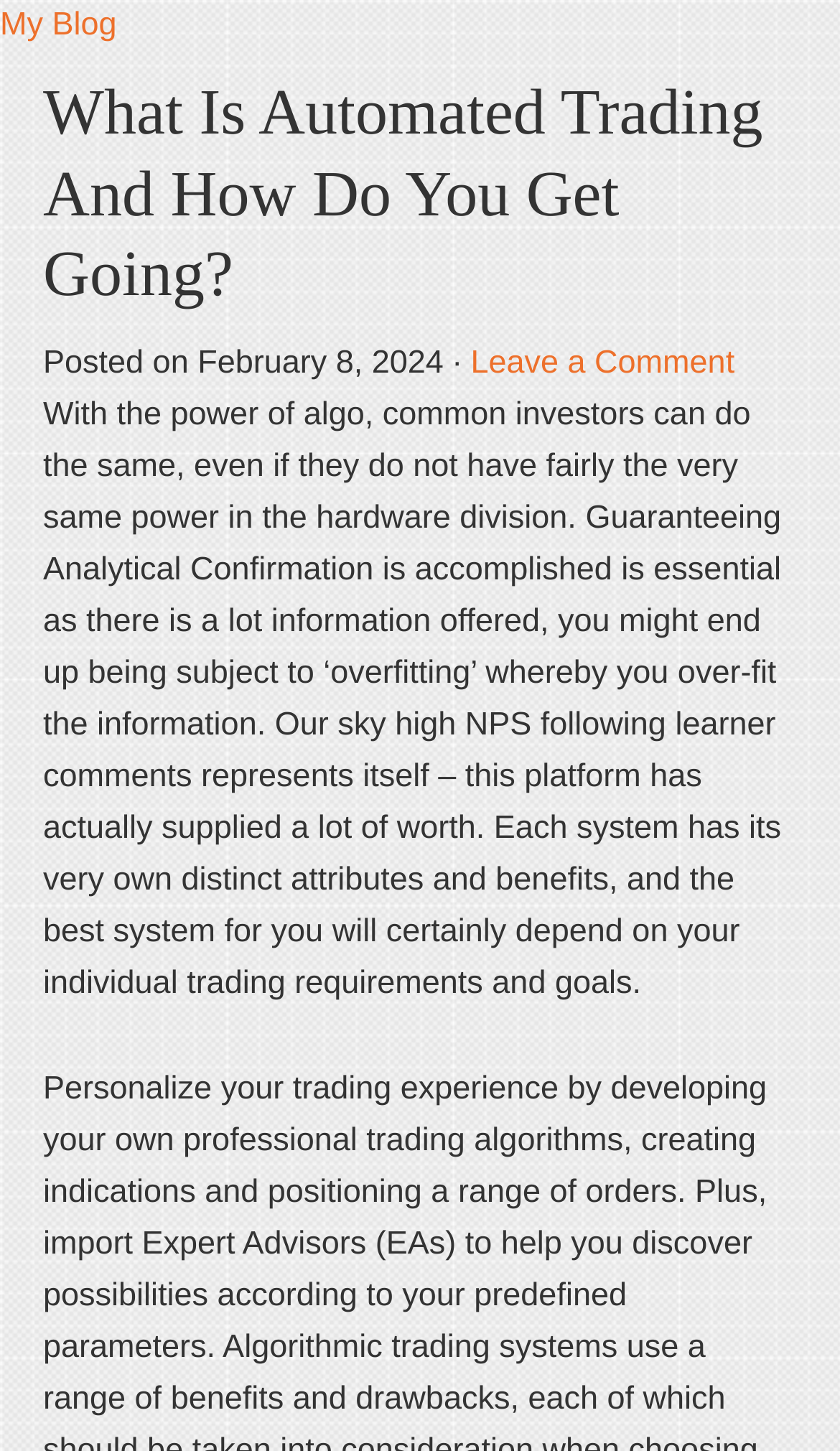Provide a one-word or one-phrase answer to the question:
How many links are there in the main heading section?

2